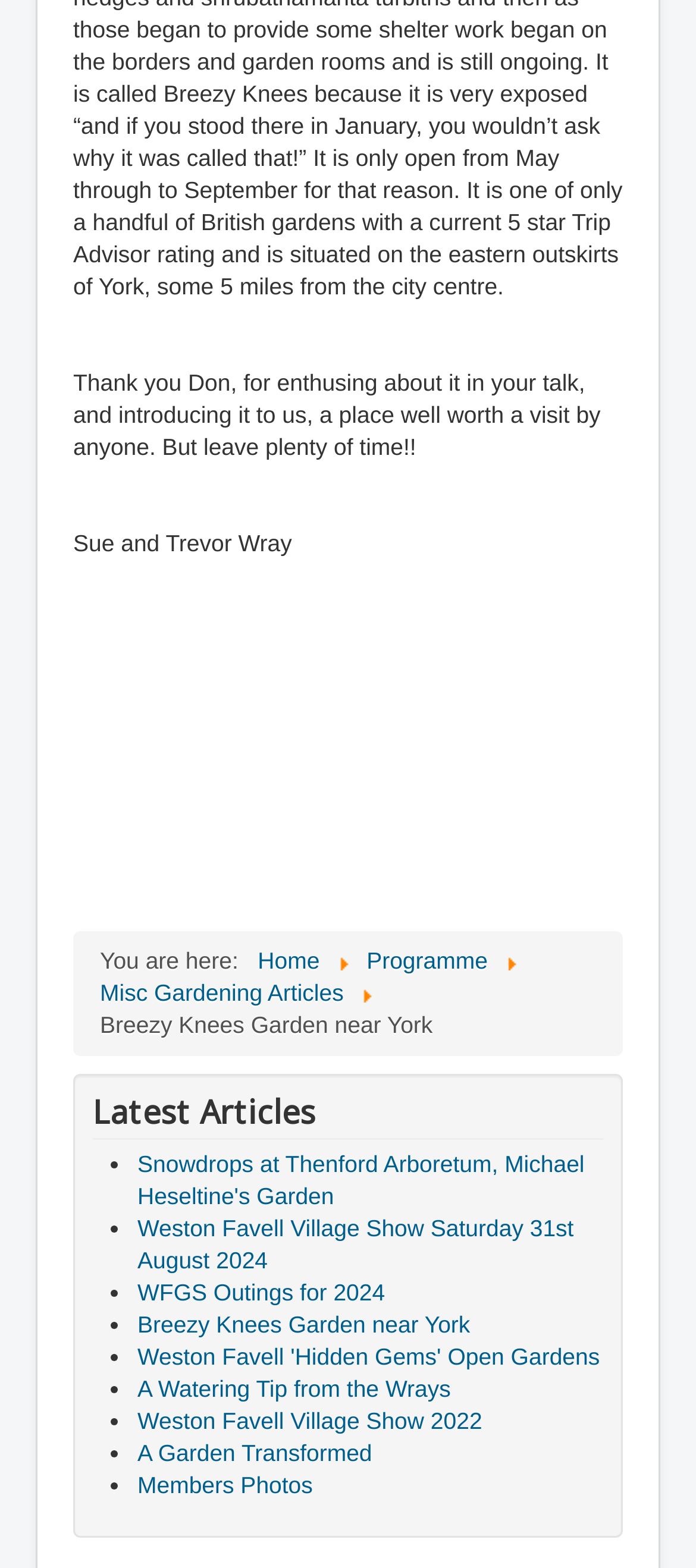Please find the bounding box coordinates of the element's region to be clicked to carry out this instruction: "view Members Photos".

[0.197, 0.939, 0.449, 0.956]